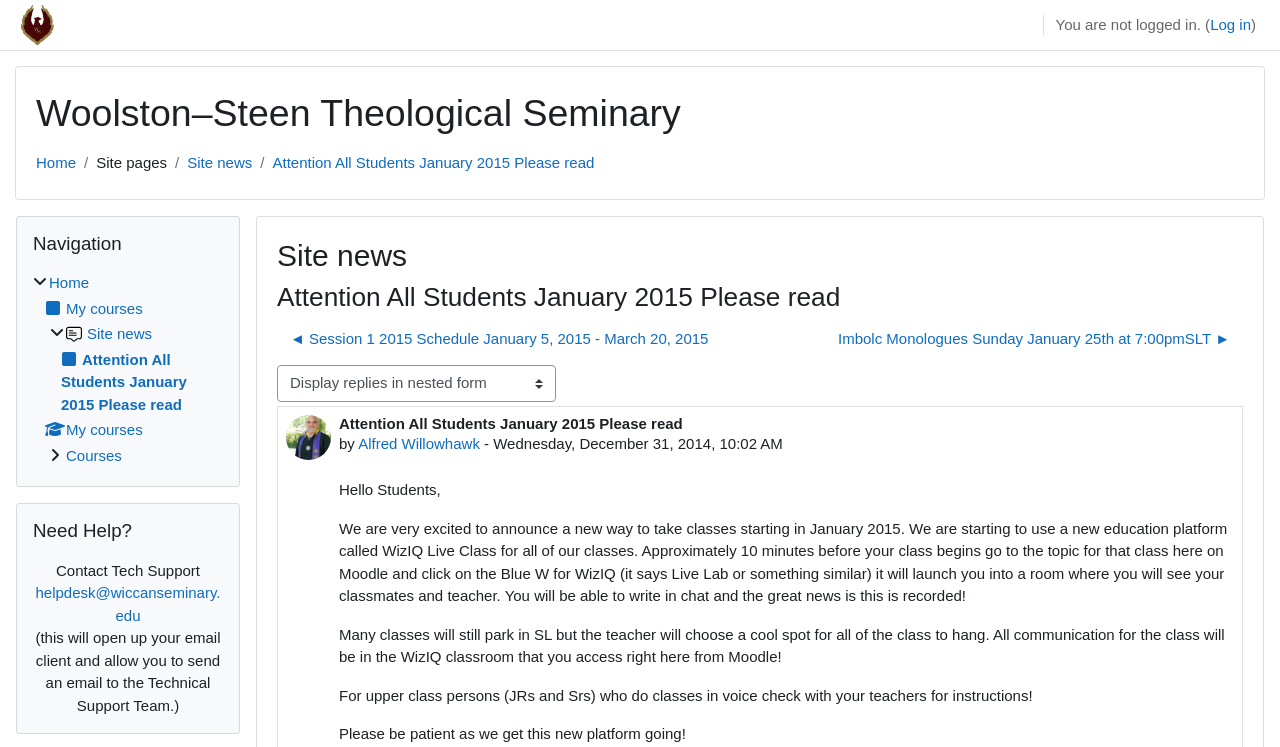From the webpage screenshot, predict the bounding box coordinates (top-left x, top-left y, bottom-right x, bottom-right y) for the UI element described here: Home

[0.028, 0.206, 0.059, 0.229]